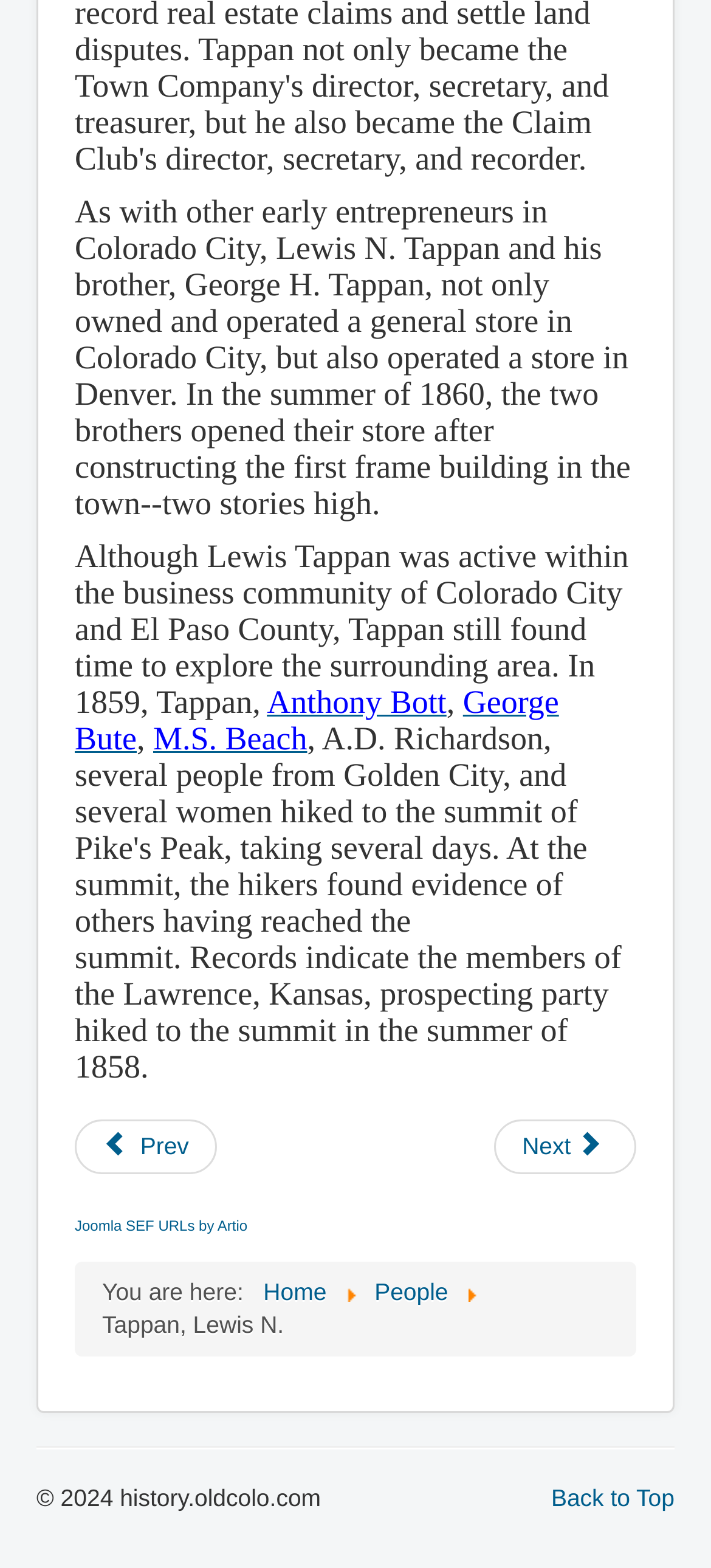Locate the bounding box coordinates of the area where you should click to accomplish the instruction: "Return to the top of the page".

[0.775, 0.947, 0.949, 0.964]